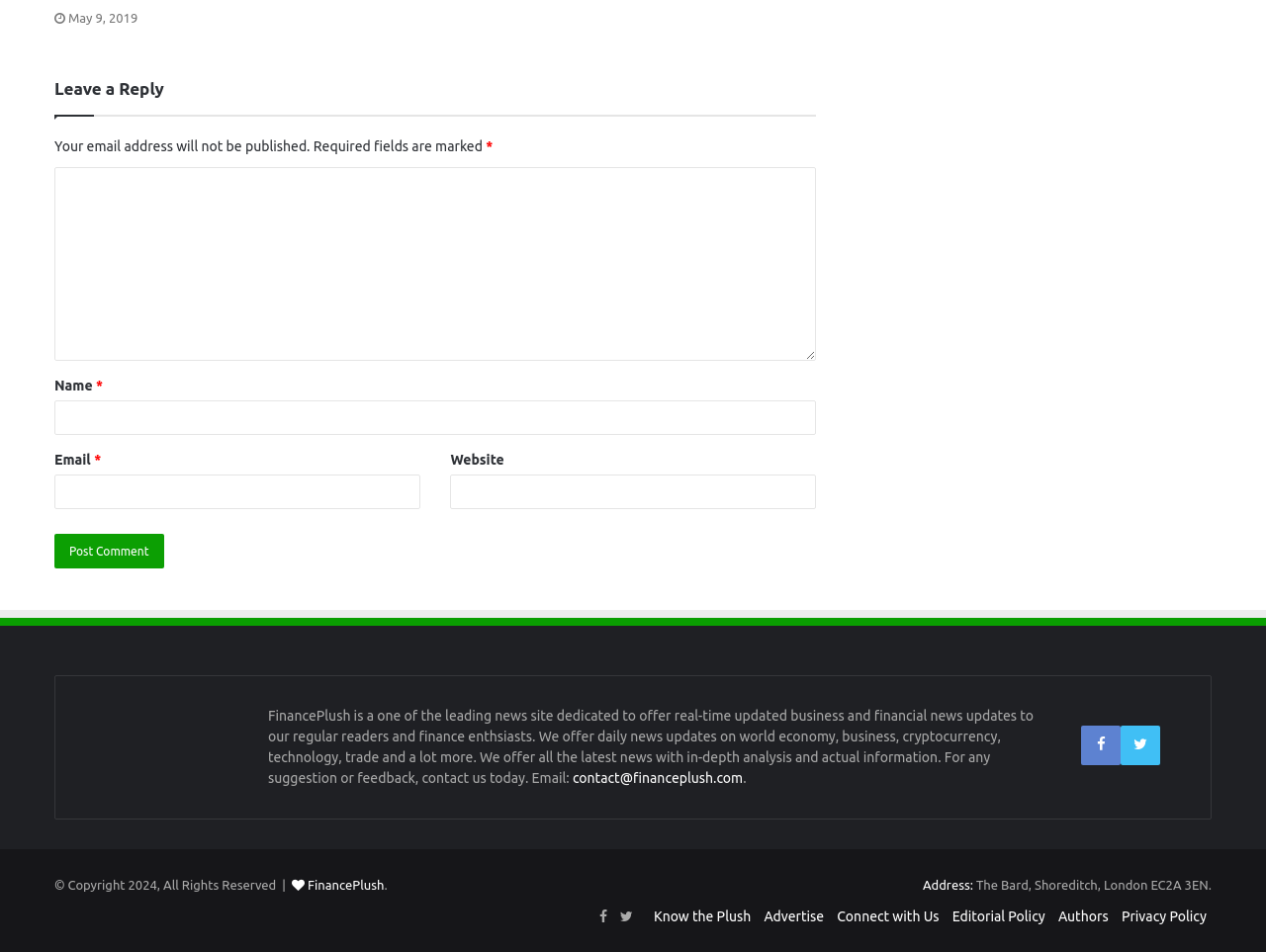Please provide a brief answer to the following inquiry using a single word or phrase:
What is the name of the website?

FinancePlush